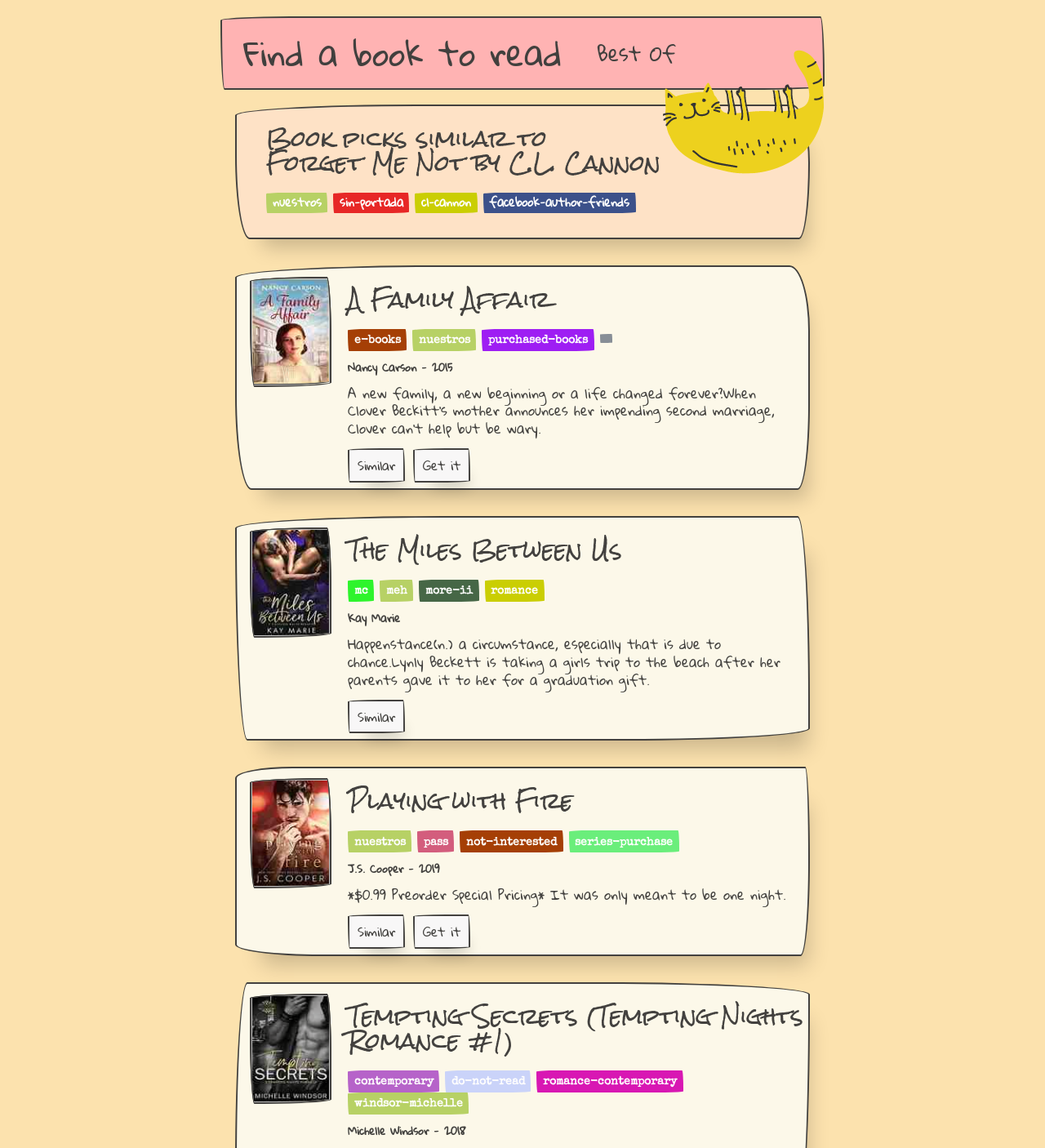Determine the bounding box coordinates of the clickable region to follow the instruction: "Click on 'Similar' for 'The Miles Between Us'".

[0.333, 0.613, 0.388, 0.635]